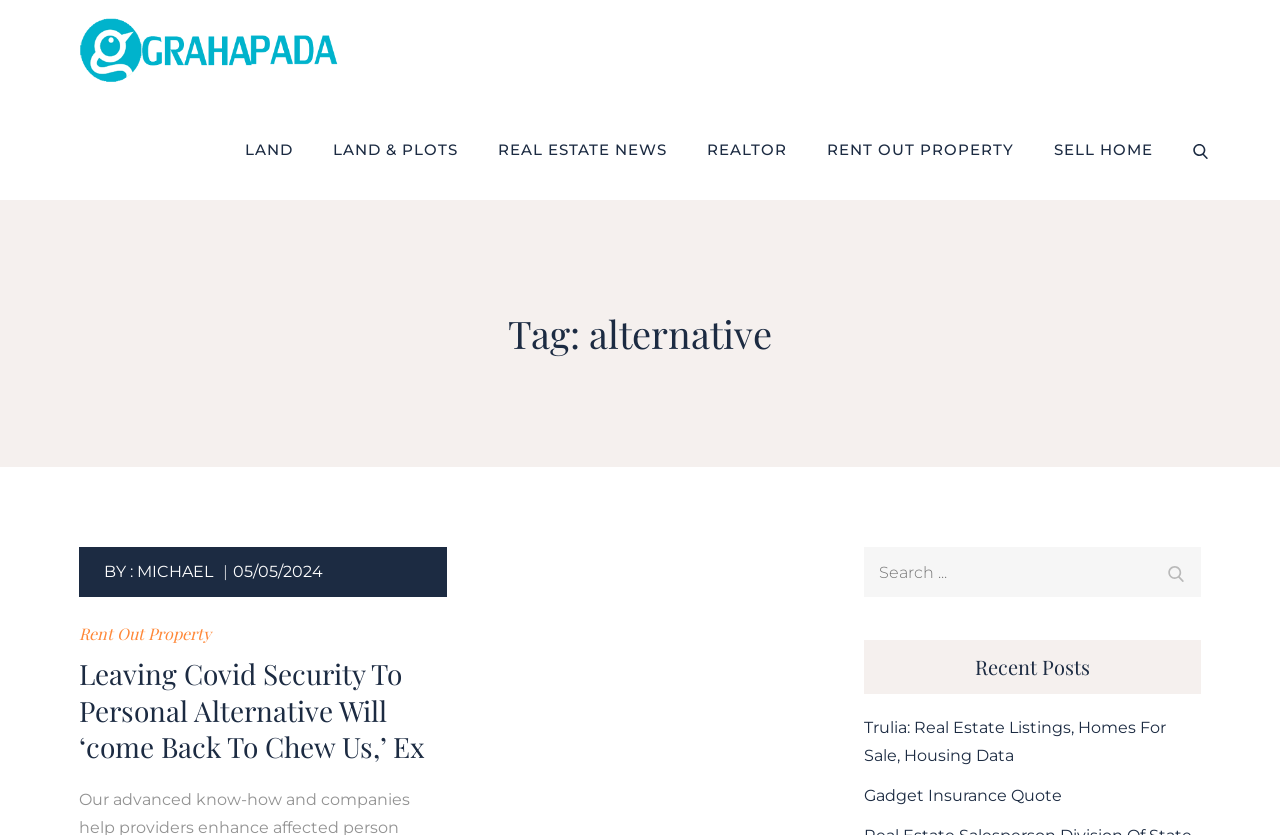Determine the bounding box coordinates for the element that should be clicked to follow this instruction: "Read the recent post about Trulia". The coordinates should be given as four float numbers between 0 and 1, in the format [left, top, right, bottom].

[0.675, 0.86, 0.911, 0.917]